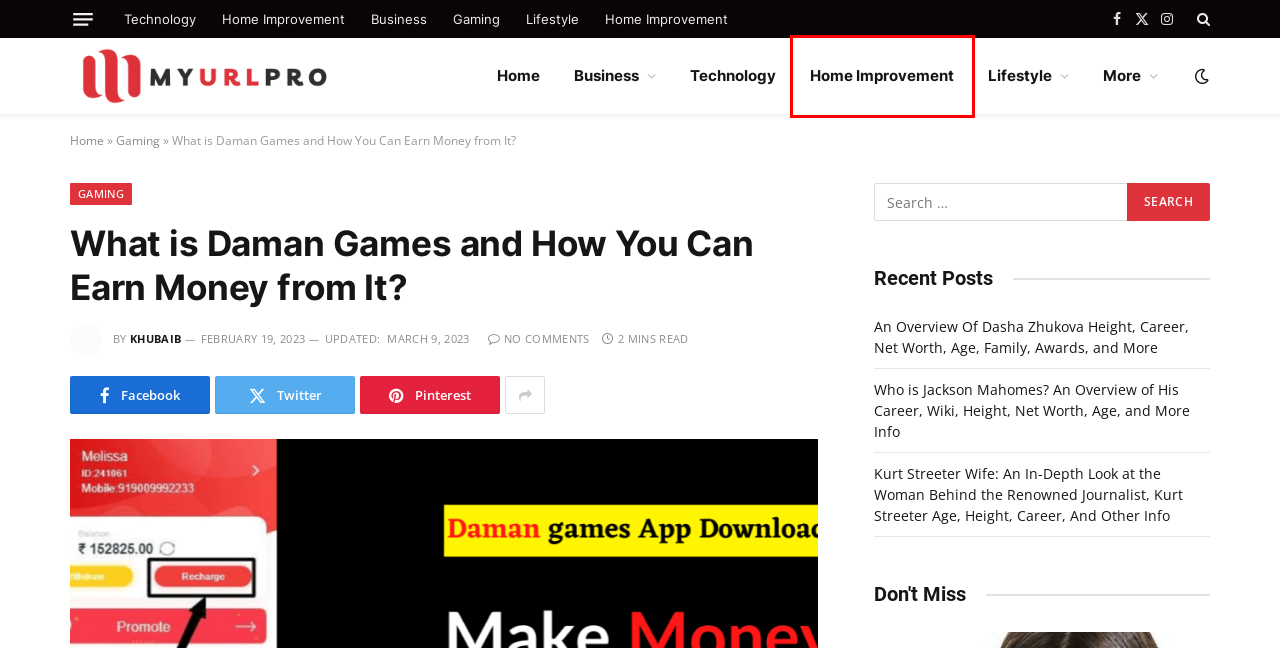Observe the screenshot of a webpage with a red bounding box around an element. Identify the webpage description that best fits the new page after the element inside the bounding box is clicked. The candidates are:
A. Technology Archives - My URL Pro
B. Privacy Policy - My URL Pro
C. Travis Kelce Net Worth: A Look into His Life and Career
D. Home Improvement Archives - My URL Pro
E. Gaming Archives - My URL Pro
F. Who is Jackson Mahomes? His Career, Wiki, Height, Net Worth
G. What is Real Money Casino - My URL Pro
H. Hollyanne Milley wiki: Age, Height, Career, Medal, & Family

D